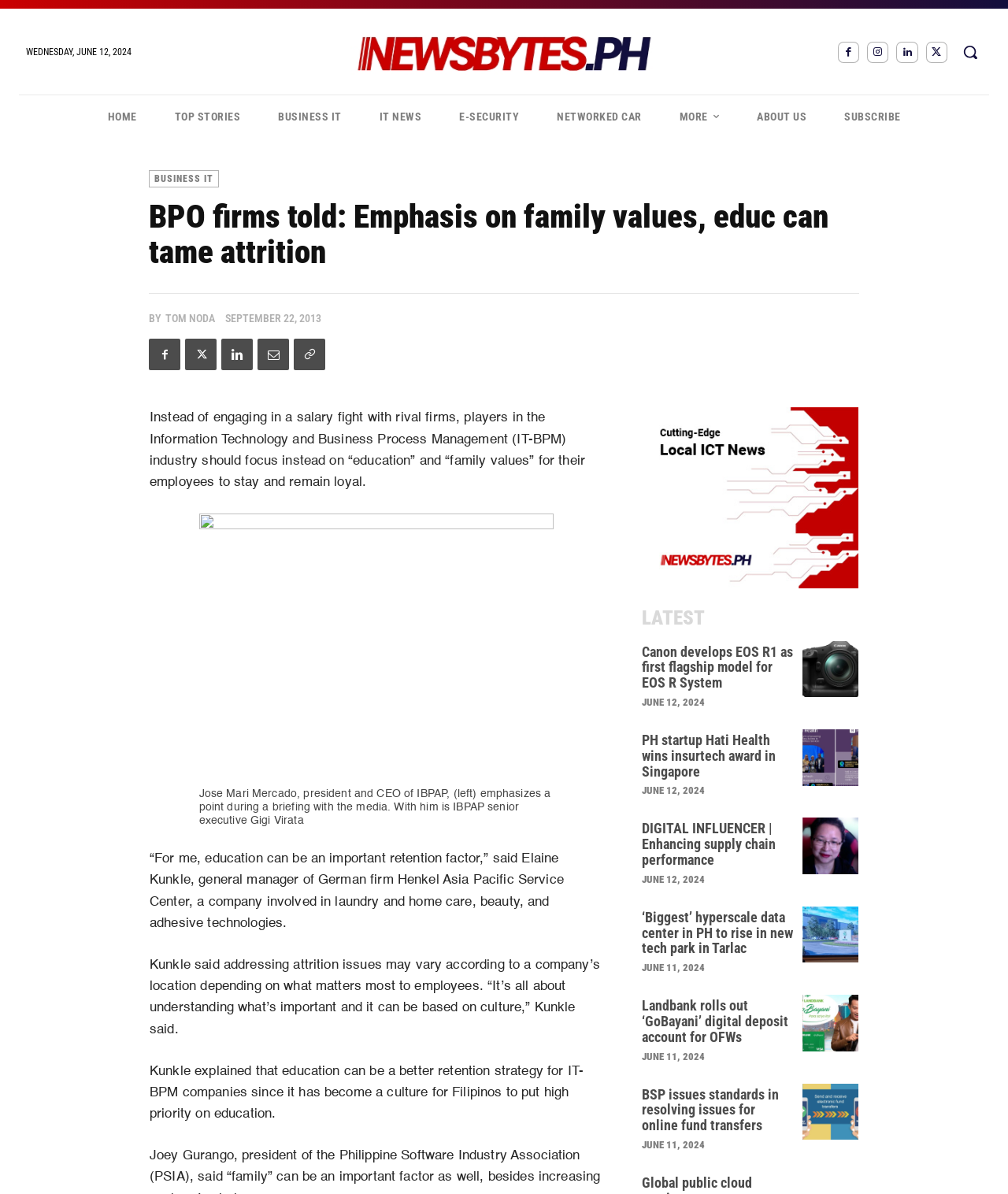Find the bounding box coordinates of the clickable element required to execute the following instruction: "Click the 'HOME' link". Provide the coordinates as four float numbers between 0 and 1, i.e., [left, top, right, bottom].

[0.088, 0.08, 0.154, 0.116]